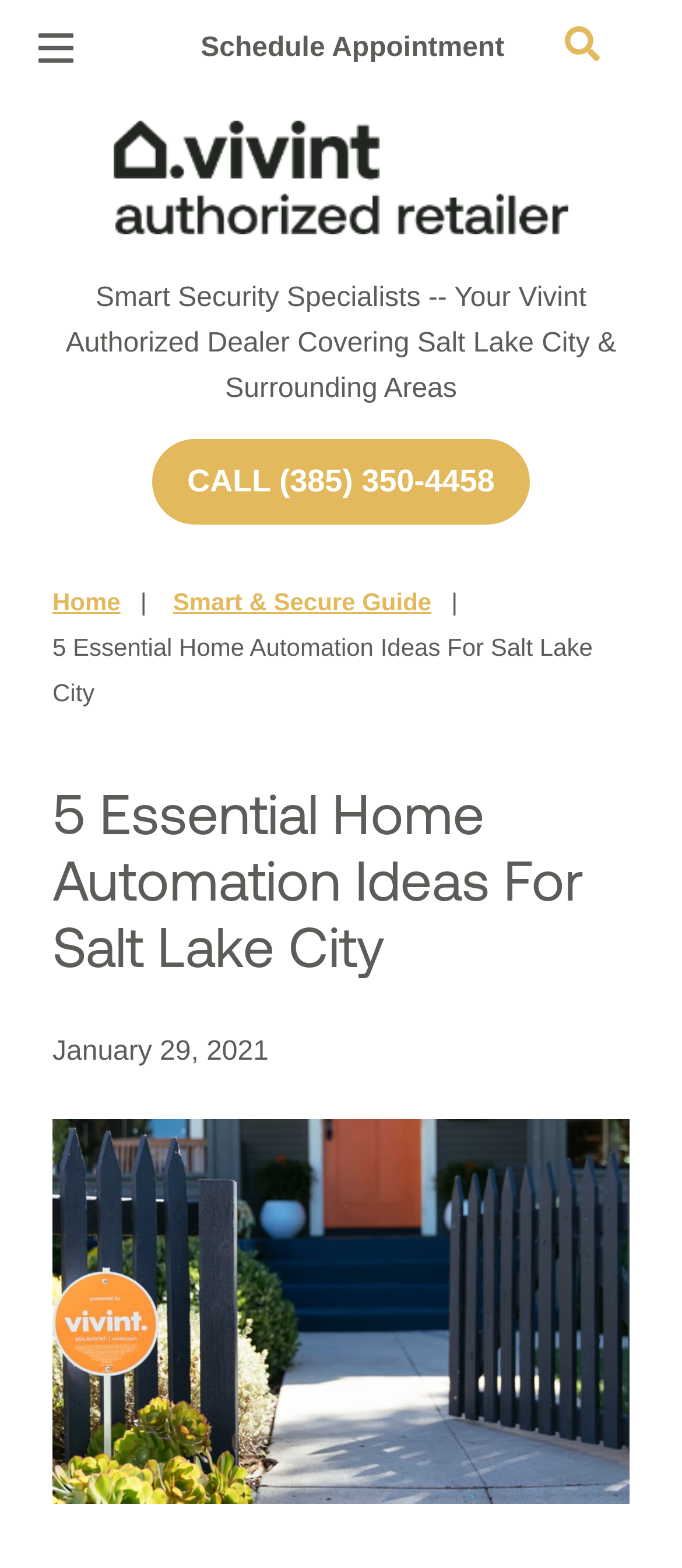Please locate the bounding box coordinates for the element that should be clicked to achieve the following instruction: "Learn about smart home automation". Ensure the coordinates are given as four float numbers between 0 and 1, i.e., [left, top, right, bottom].

[0.077, 0.182, 0.487, 0.262]